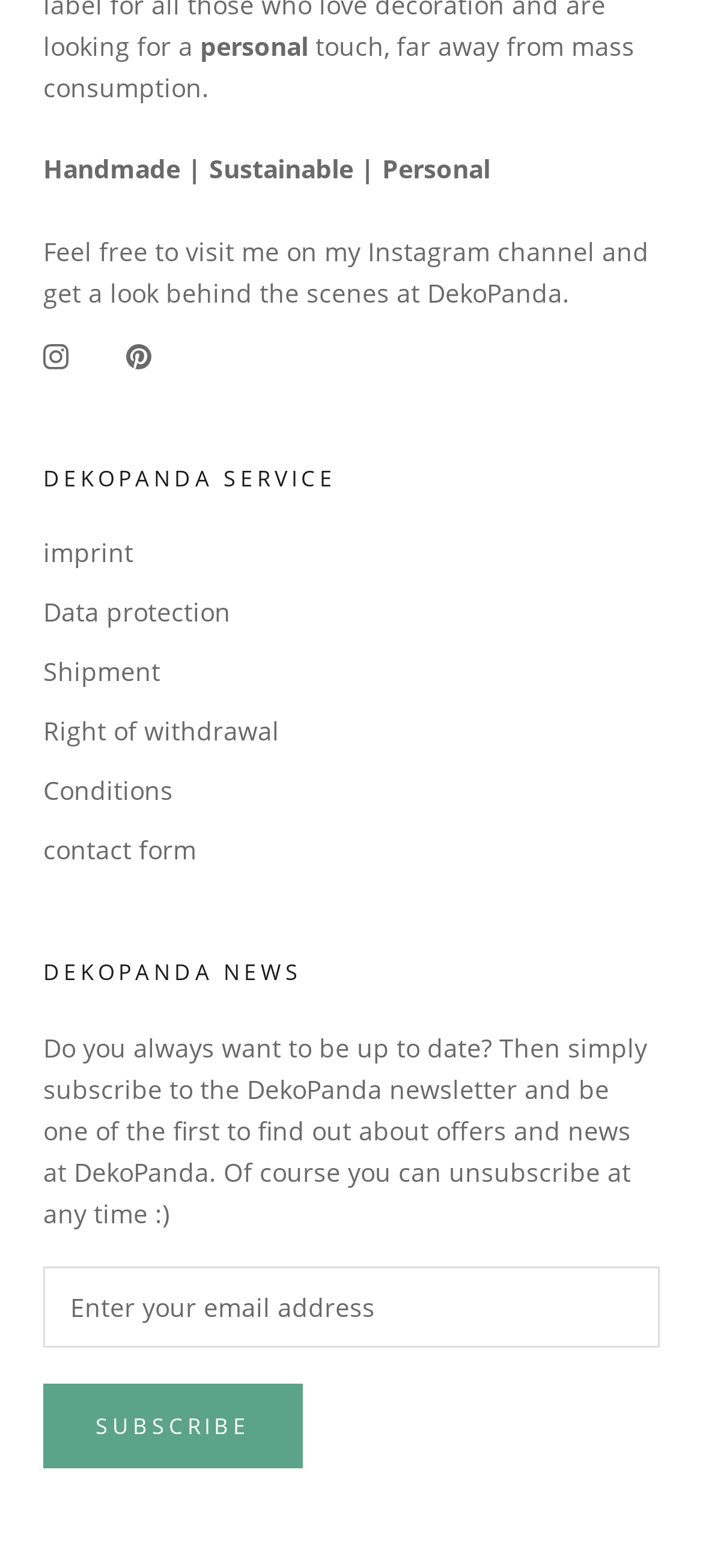Return the bounding box coordinates of the UI element that corresponds to this description: "Shipment". The coordinates must be given as four float numbers in the range of 0 and 1, [left, top, right, bottom].

[0.062, 0.416, 0.938, 0.44]